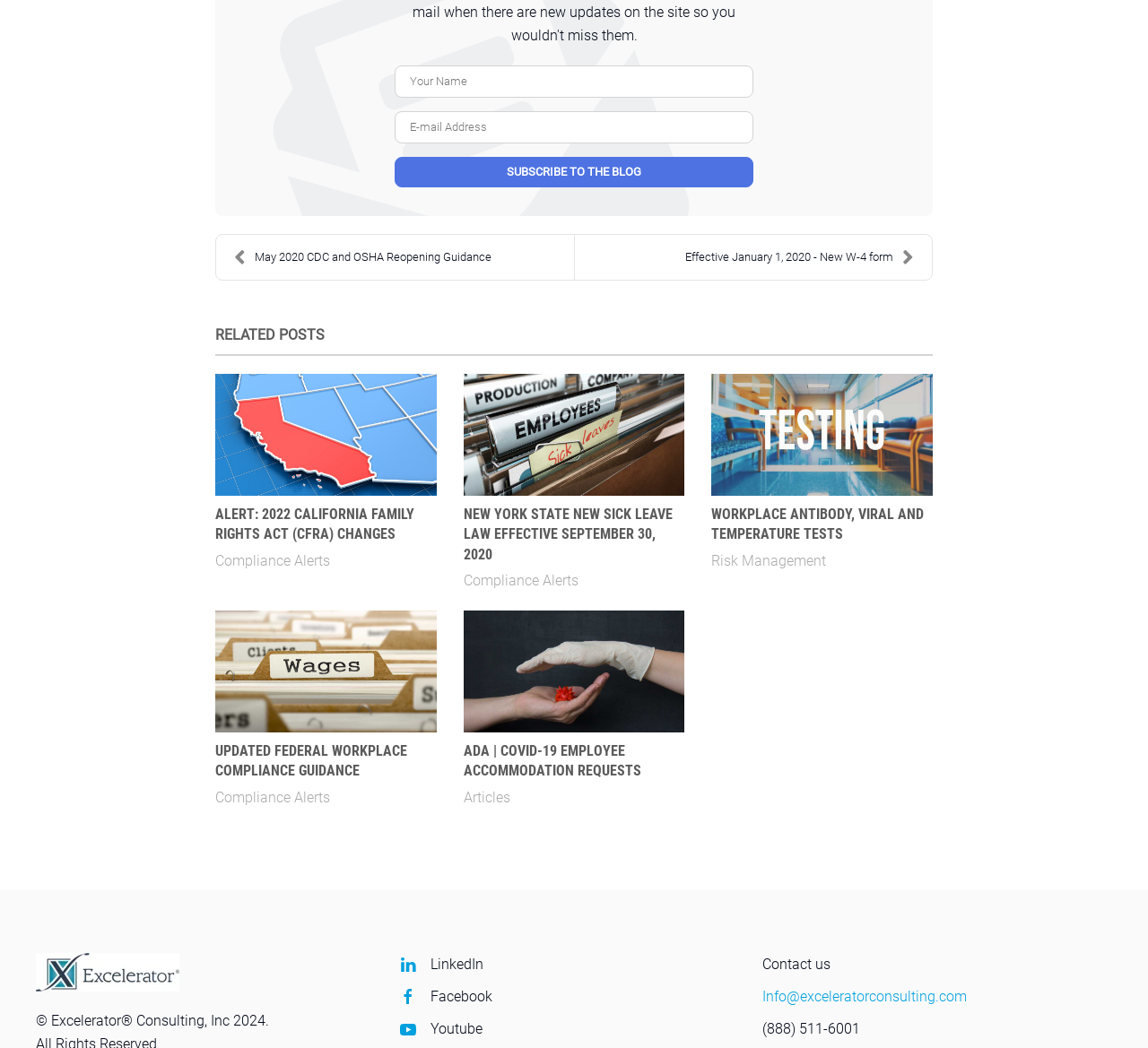What is the purpose of the 'SUBSCRIBE TO THE BLOG' button?
Use the image to give a comprehensive and detailed response to the question.

The 'SUBSCRIBE TO THE BLOG' button is located below the 'Your Name' and 'E-mail Address' input fields, indicating that it is related to subscribing to the blog. The button's purpose is to allow users to subscribe to the blog by providing their name and email address.